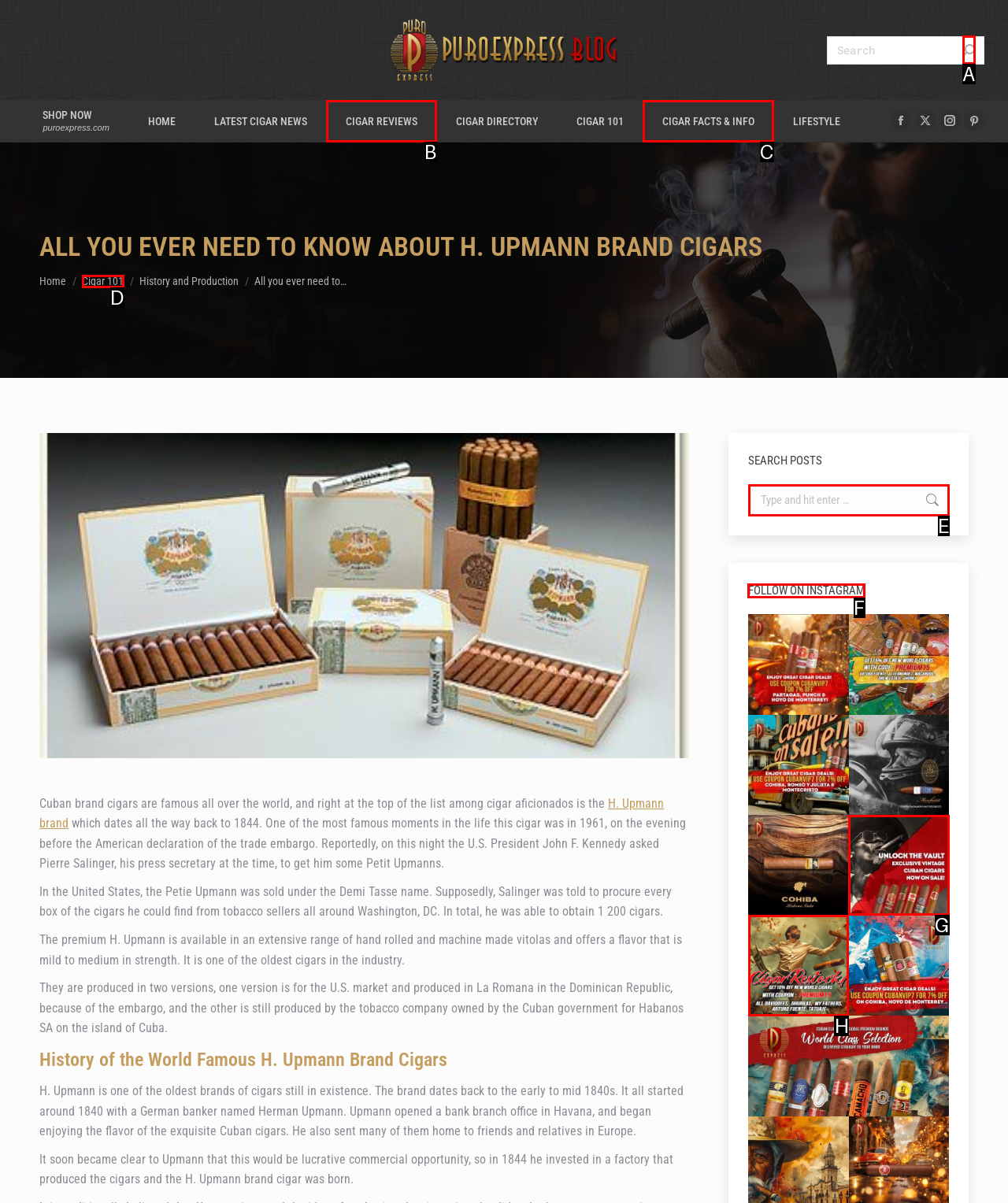For the task: Click the Home link, identify the HTML element to click.
Provide the letter corresponding to the right choice from the given options.

None